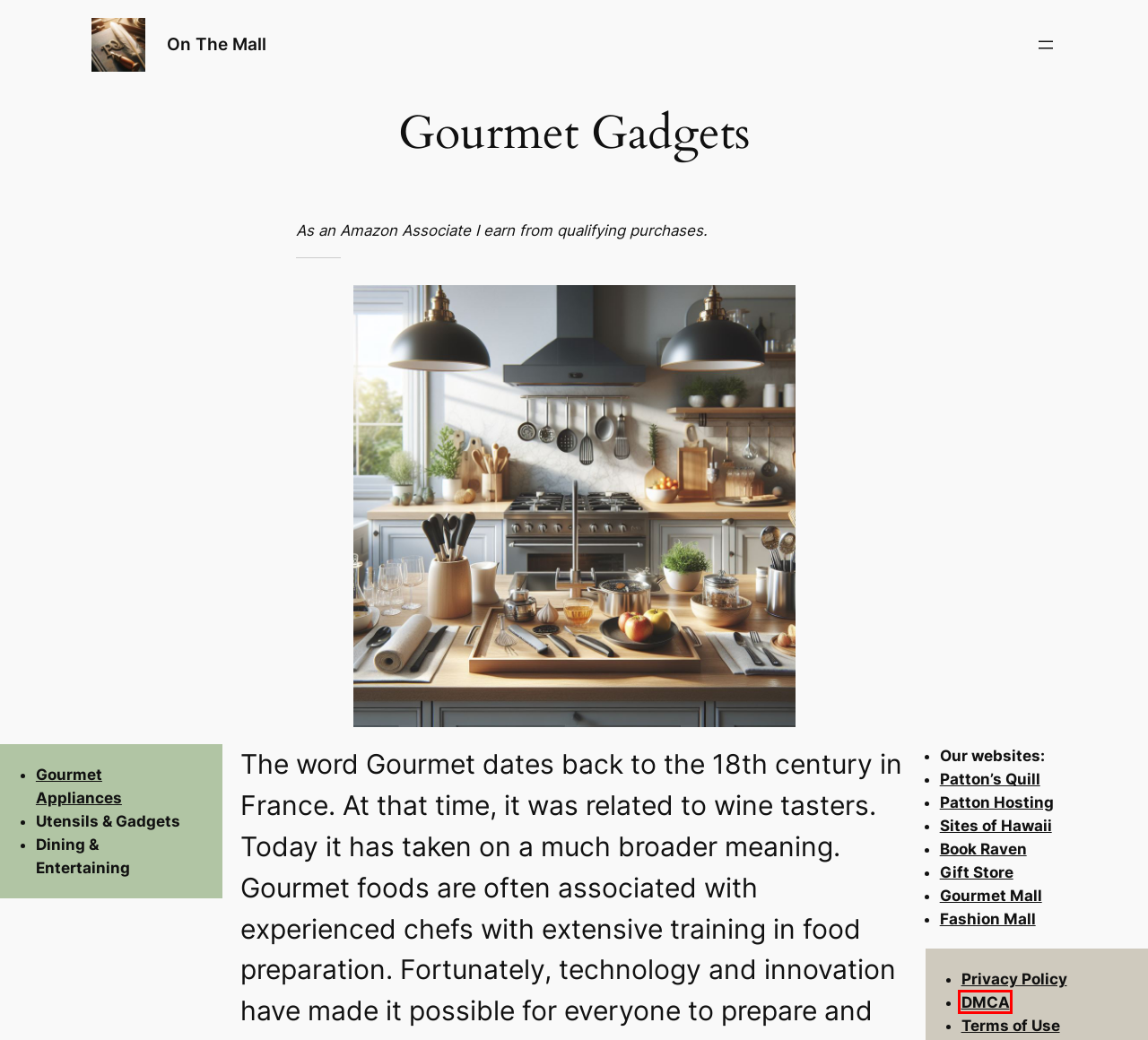Examine the screenshot of a webpage with a red bounding box around a specific UI element. Identify which webpage description best matches the new webpage that appears after clicking the element in the red bounding box. Here are the candidates:
A. Gift retail Stores – Easy Online Shopping Experience
B. Book Raven – Books for your reading pleasure
C. usa city mall – No hassle online shopping
D. On The Mall – Online shopping for gourmet foods and gadgets
E. Journey Into Imagination - great reading
F. Terms of Use – On The Mall
G. Privacy Policy – On The Mall
H. DMCA – On The Mall

H